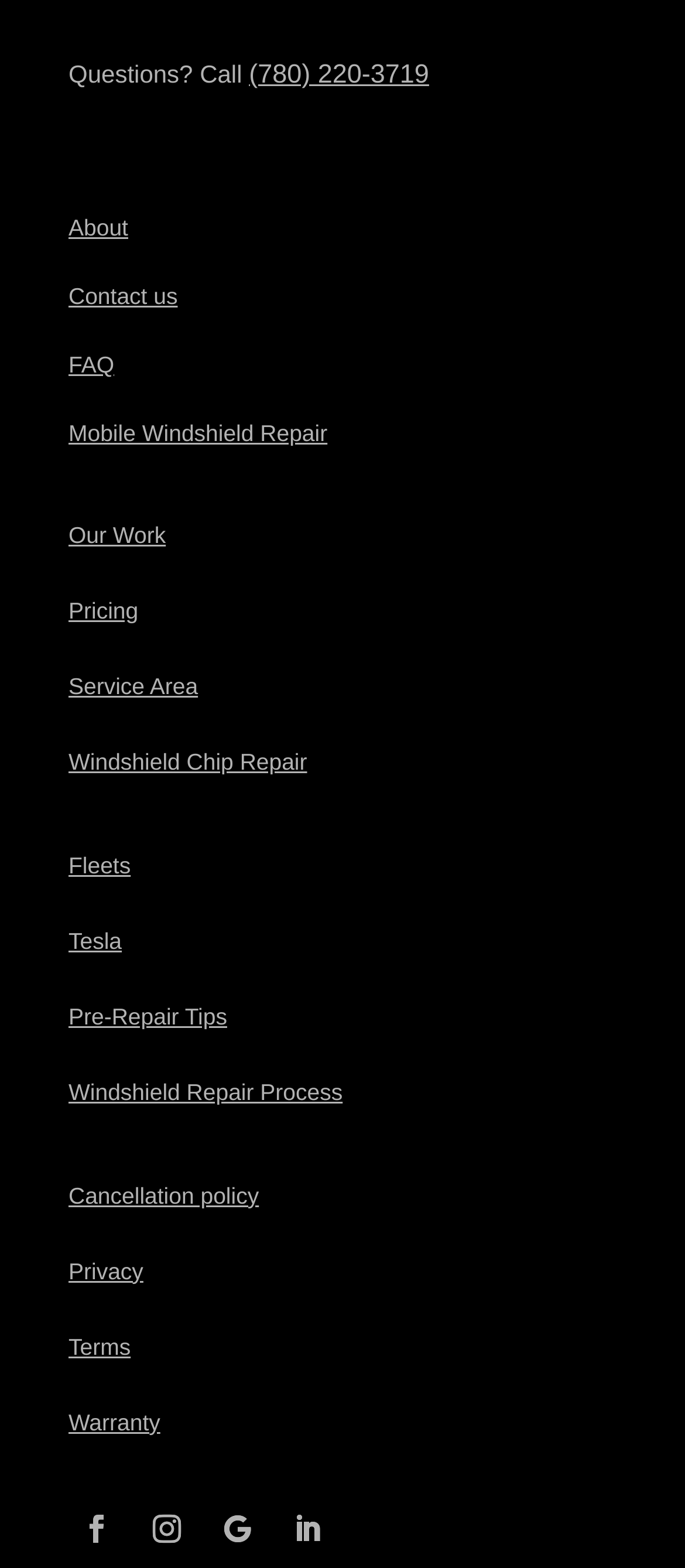Utilize the information from the image to answer the question in detail:
What is the purpose of the webpage?

The webpage contains links to various pages related to windshield repair services, including 'Mobile Windshield Repair', 'Windshield Chip Repair', and 'Windshield Repair Process'. This suggests that the purpose of the webpage is to provide information and services related to windshield repair.